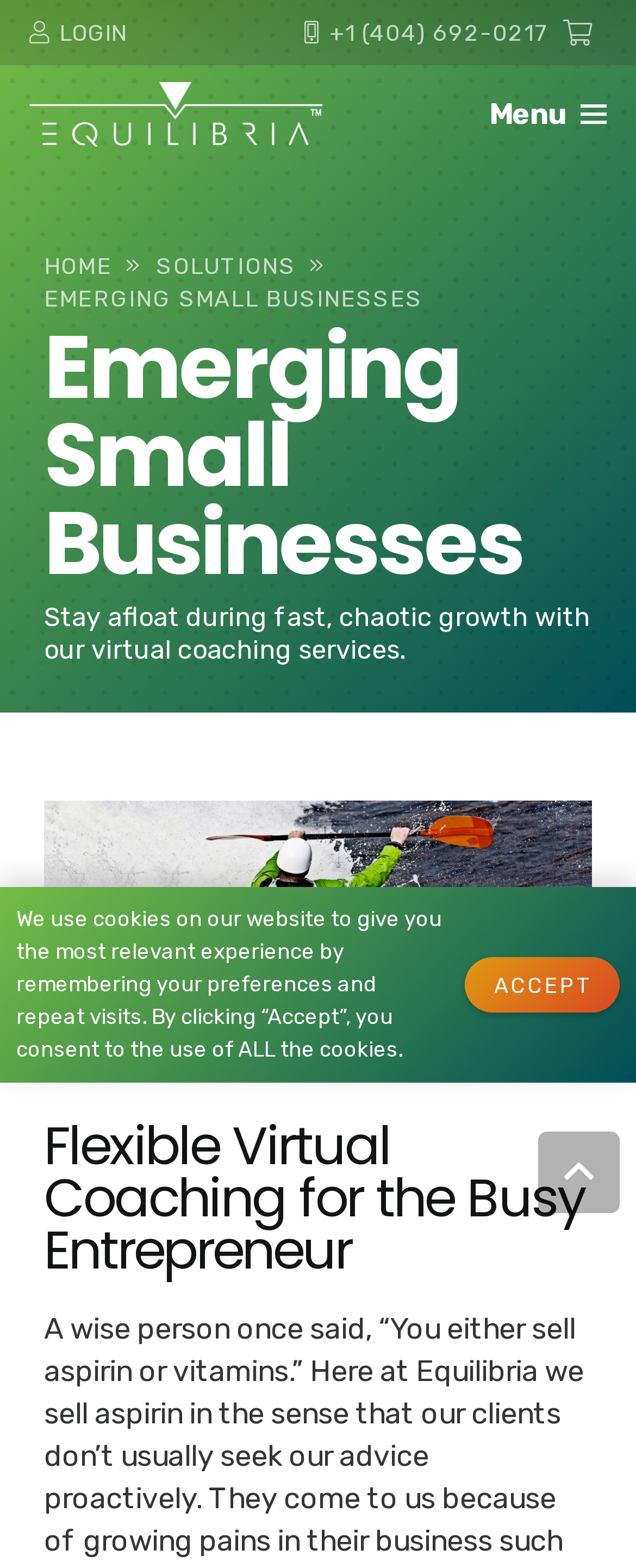Identify the bounding box coordinates of the HTML element based on this description: "+1 (404) 692-0217".

[0.478, 0.012, 0.864, 0.03]